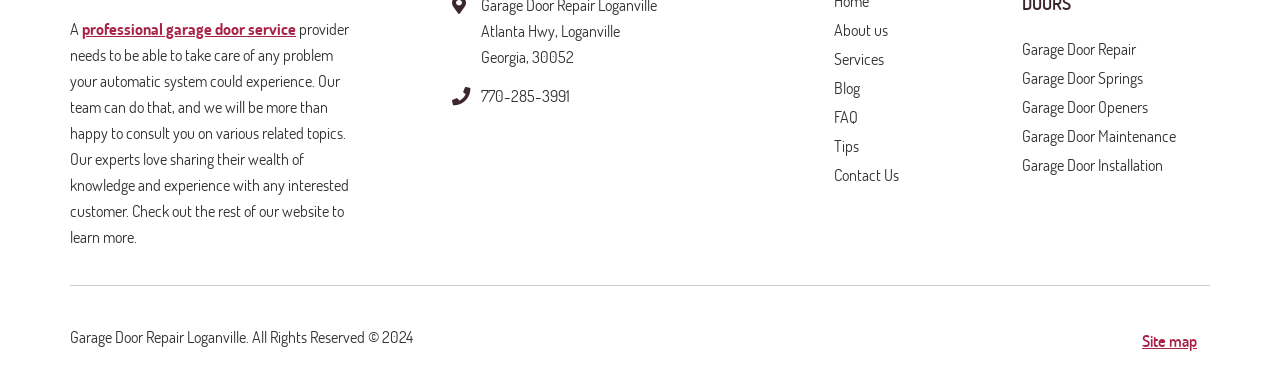Identify the bounding box coordinates for the UI element described as: "Tips".

[0.651, 0.362, 0.787, 0.439]